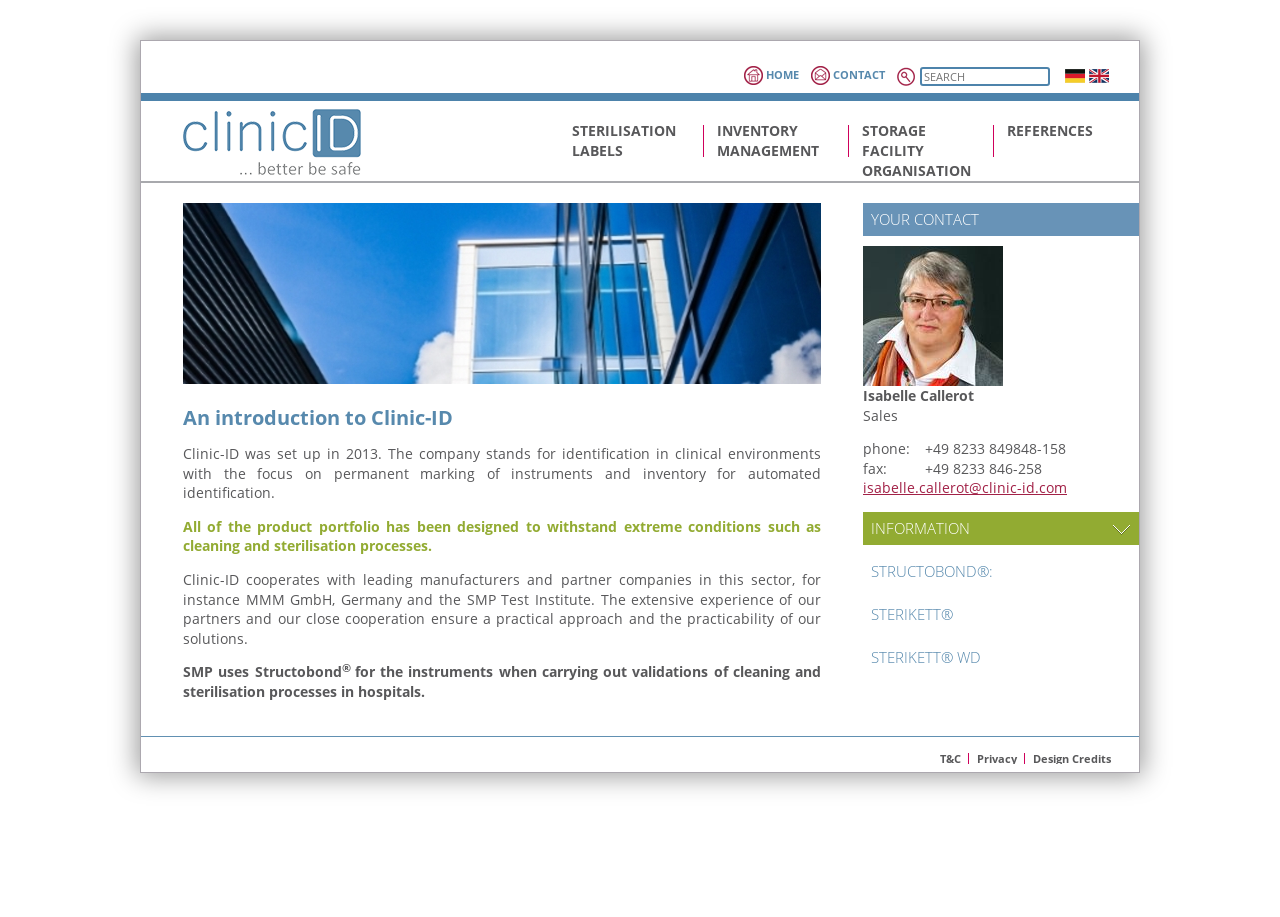Create an in-depth description of the webpage, covering main sections.

The webpage is about STORAGE FACILITY ORGANISATION, specifically Clinic-ID, a company that provides identification solutions for clinical environments. 

At the top of the page, there are language selection links, "Deutsch" and "English", accompanied by their respective flag icons. Next to them is a search bar with a "Suche:" label and a textbox to input search queries.

Below the language selection and search bar, there are several links to different sections of the website, including "CONTACT", "HOME", "Clinic ID", "STERILISATION LABELS", "INVENTORY MANAGEMENT", "STORAGE FACILITY ORGANISATION", and "REFERENCES".

The main content of the page is divided into two columns. The left column contains an introduction to Clinic-ID, describing the company's history, product portfolio, and partnerships. There are three paragraphs of text, with the first one explaining the company's focus on permanent marking of instruments and inventory for automated identification. The second paragraph describes the product portfolio, and the third paragraph mentions the company's partnerships with leading manufacturers.

In the right column, there is a section titled "YOUR CONTACT" with contact information for Isabelle Callerot, including phone and fax numbers, and an email address. Below this section, there are headings for "INFORMATION", "STRUCTOBOND®:", "STERIKETT®", and "STERIKETT® WD", each with a link to more information.

At the bottom of the page, there are links to "T&C", "Privacy", and "Design Credits".